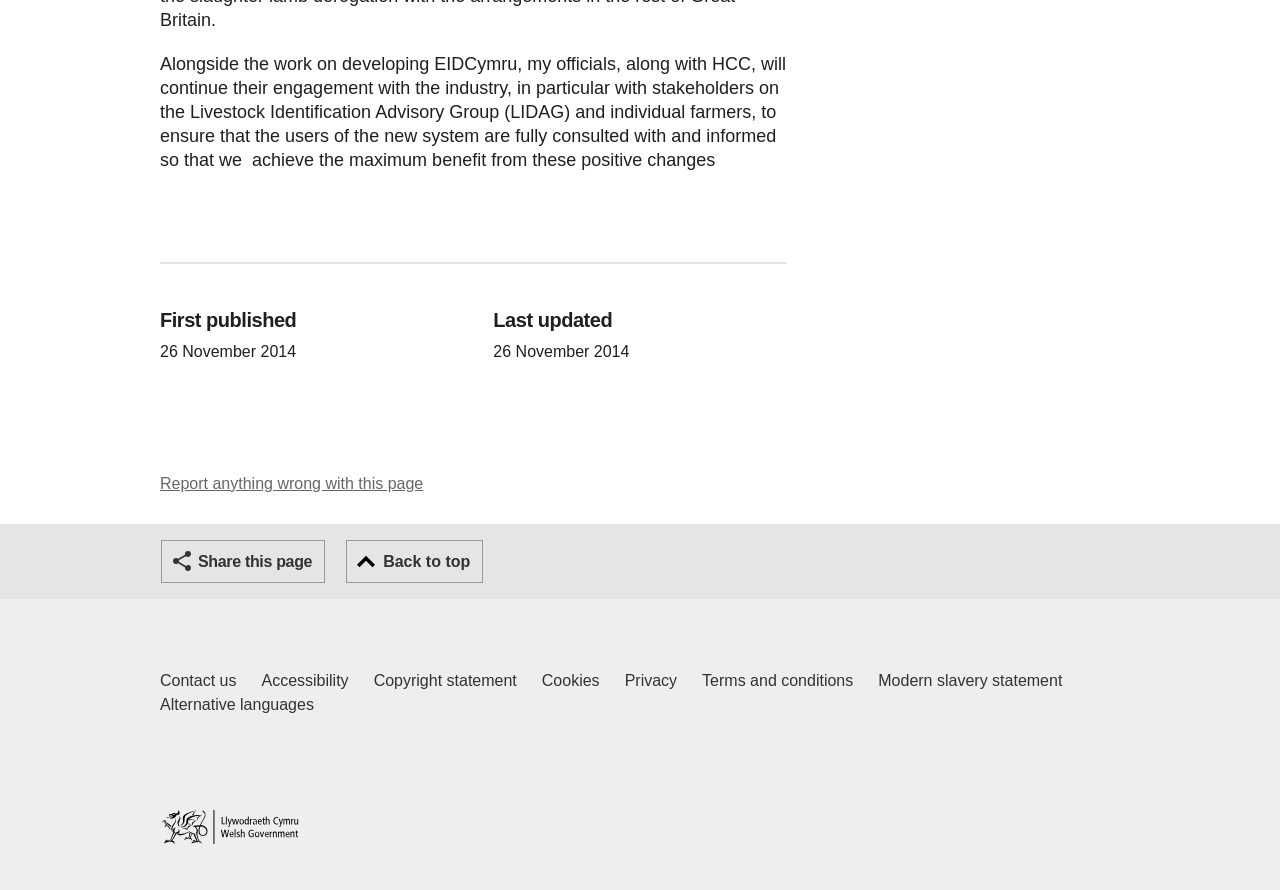Specify the bounding box coordinates of the element's region that should be clicked to achieve the following instruction: "Report anything wrong with this page". The bounding box coordinates consist of four float numbers between 0 and 1, in the format [left, top, right, bottom].

[0.125, 0.533, 0.331, 0.552]